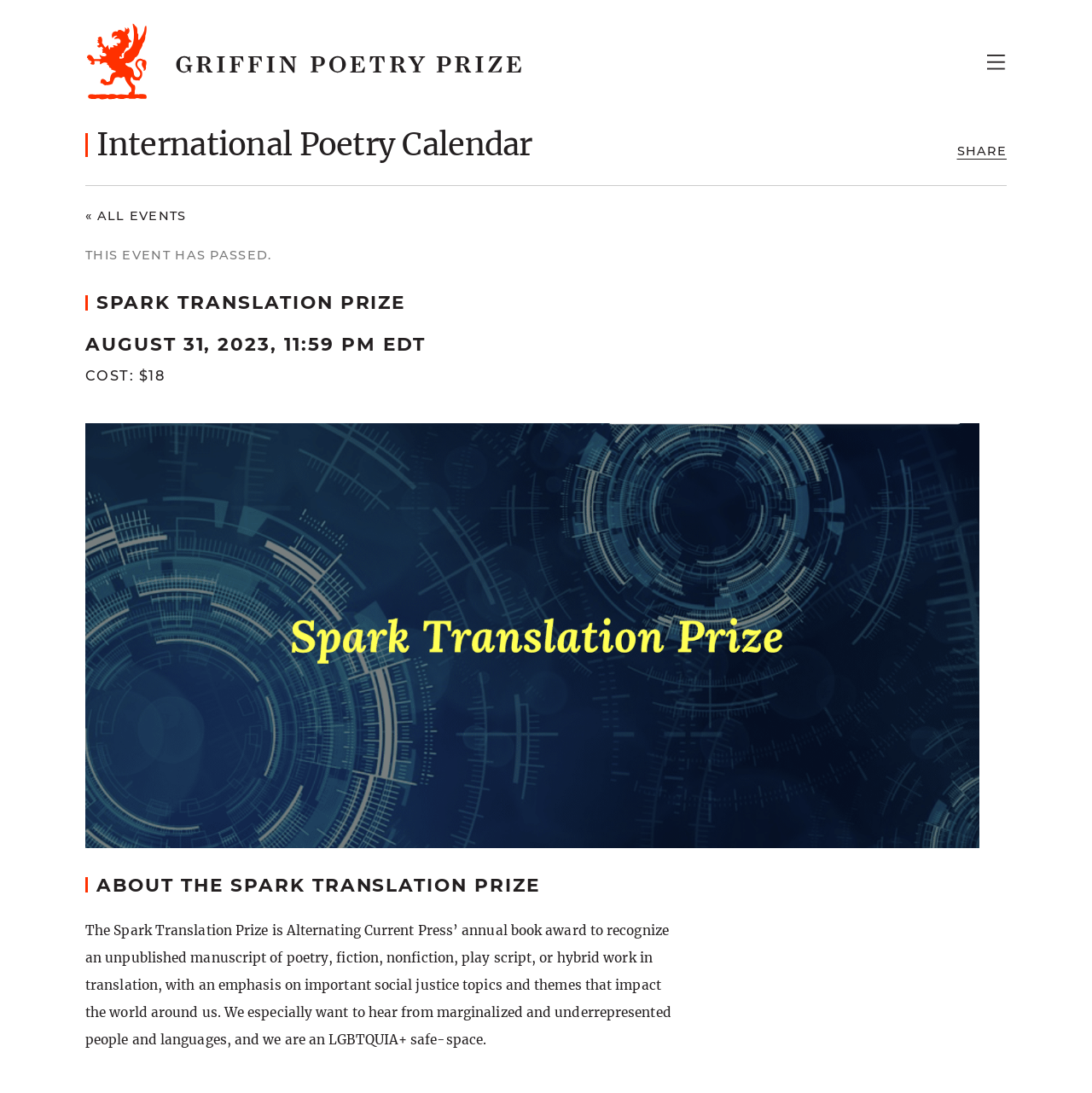Please locate the bounding box coordinates for the element that should be clicked to achieve the following instruction: "Click the toggle navigation menu button". Ensure the coordinates are given as four float numbers between 0 and 1, i.e., [left, top, right, bottom].

[0.897, 0.043, 0.928, 0.071]